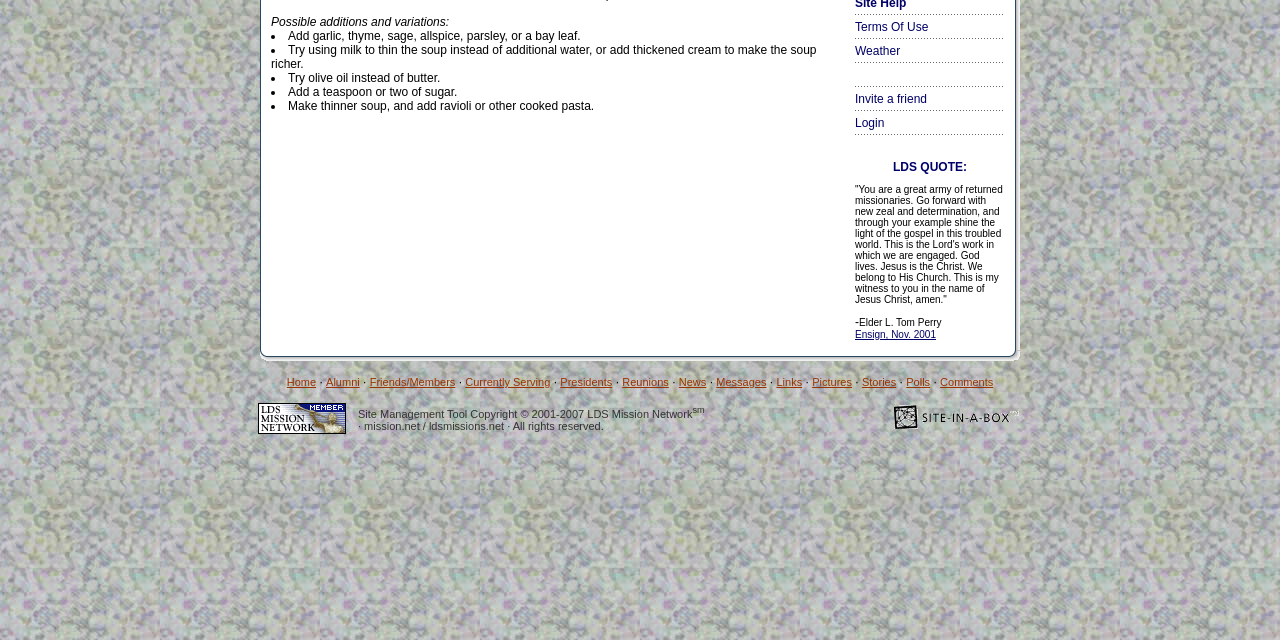Show the bounding box coordinates for the HTML element as described: "Friends/Members".

[0.289, 0.588, 0.356, 0.606]